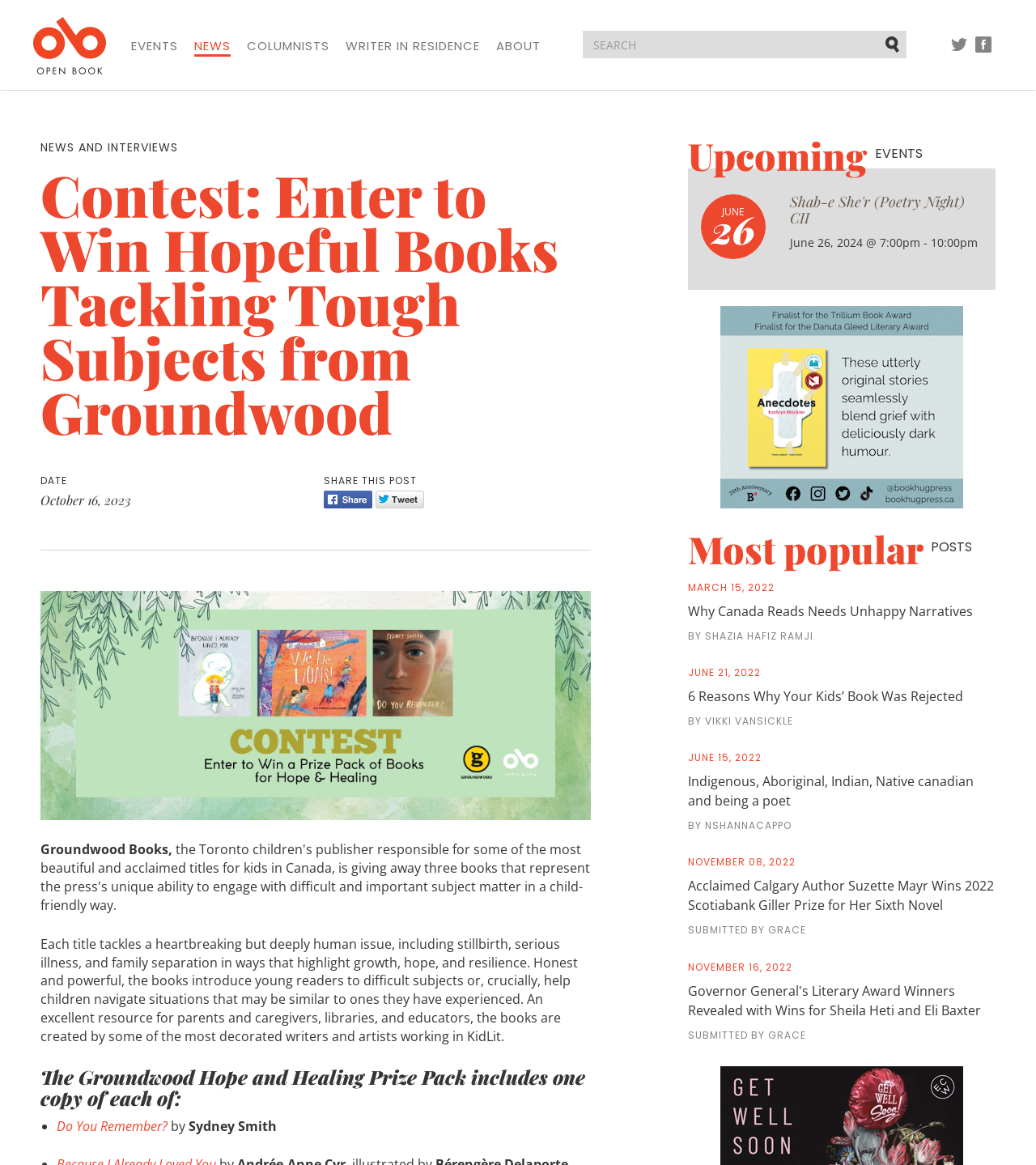Respond to the question with just a single word or phrase: 
What type of books are being given away in the contest?

Hopeful books tackling tough subjects